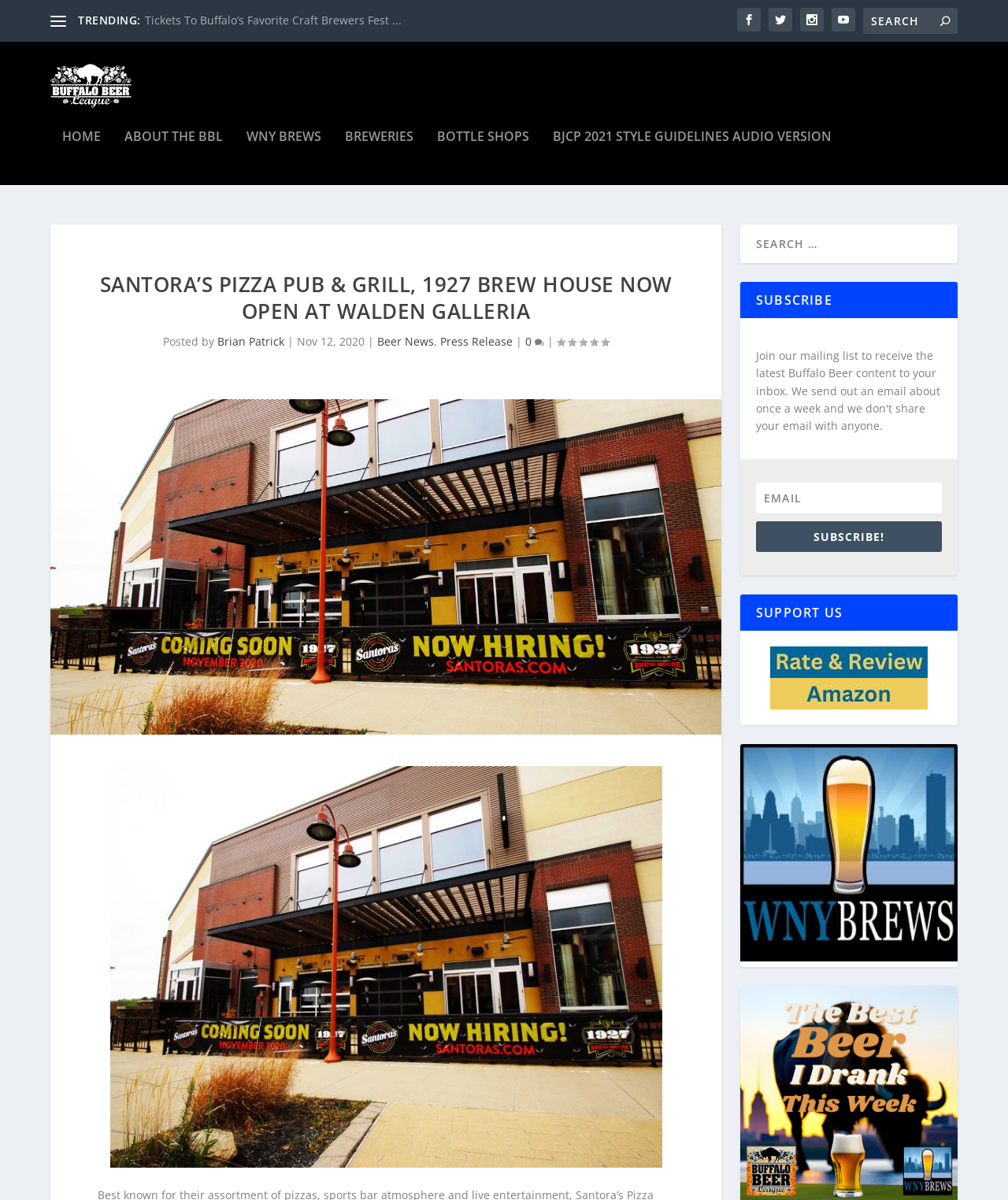What is the topic of the post?
Based on the visual details in the image, please answer the question thoroughly.

I found the answer by looking at the link element with the text 'Beer News' which is located near the author's name and the date of the post, indicating that the topic of the post is related to beer news.